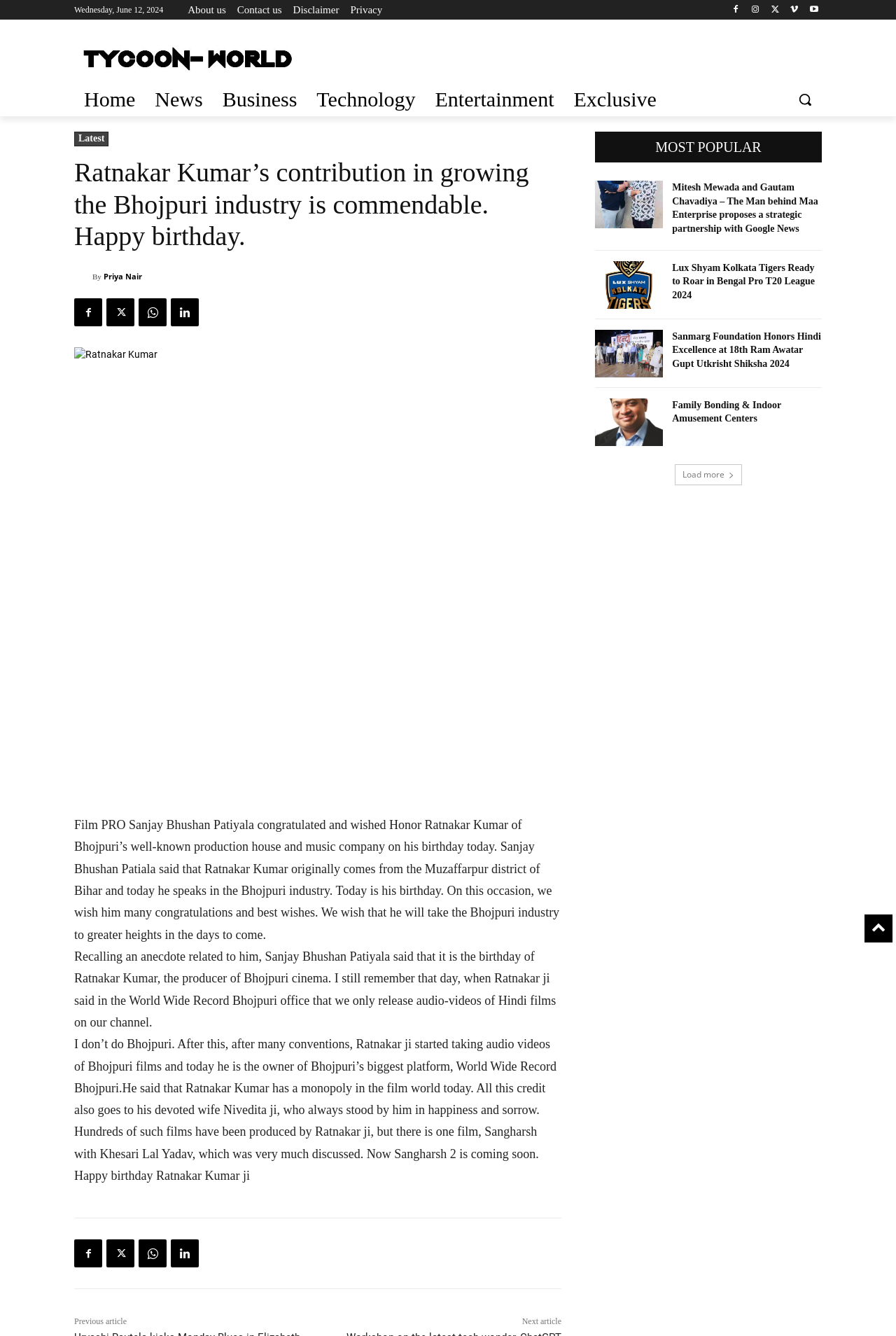Find the bounding box coordinates of the element you need to click on to perform this action: 'Search for something'. The coordinates should be represented by four float values between 0 and 1, in the format [left, top, right, bottom].

[0.88, 0.062, 0.917, 0.087]